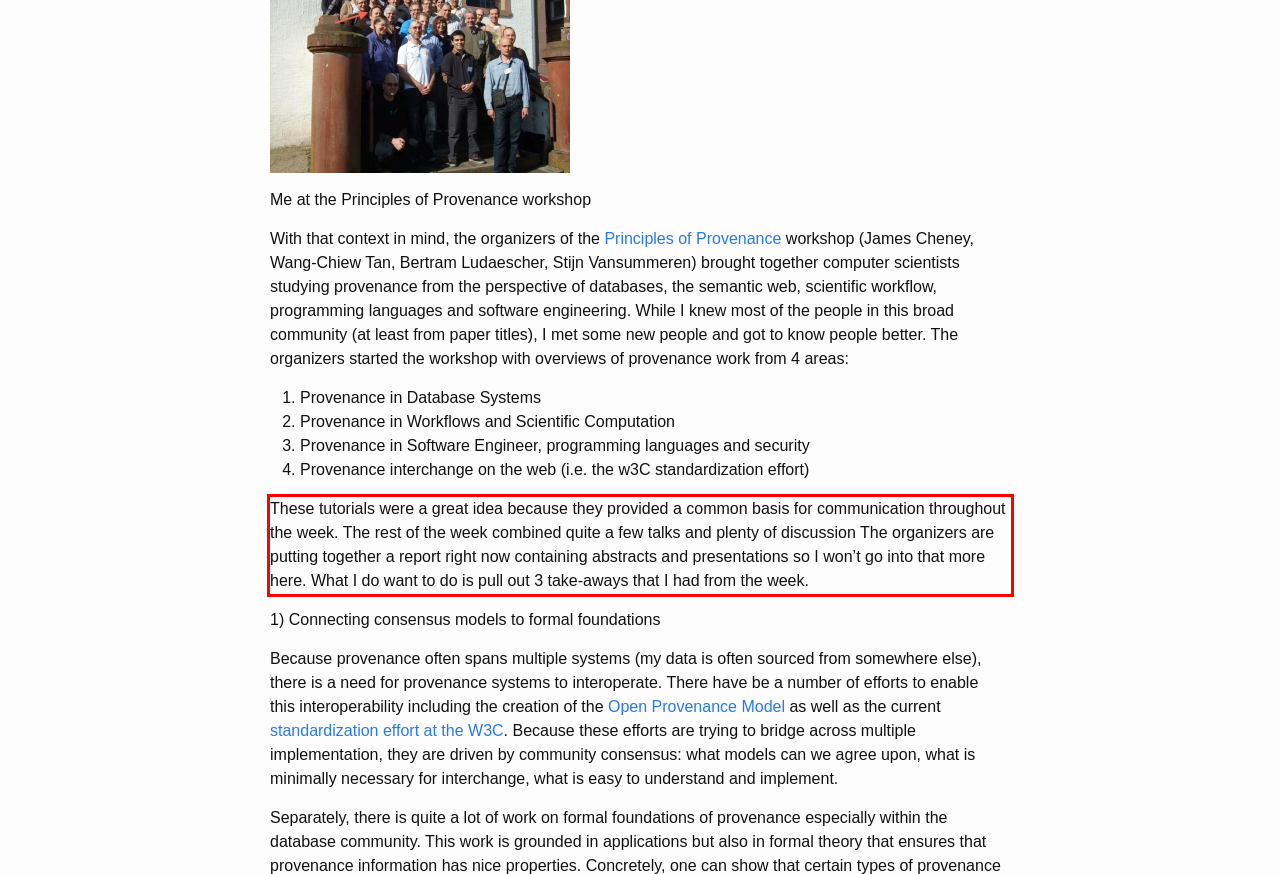Please extract the text content from the UI element enclosed by the red rectangle in the screenshot.

These tutorials were a great idea because they provided a common basis for communication throughout the week. The rest of the week combined quite a few talks and plenty of discussion The organizers are putting together a report right now containing abstracts and presentations so I won’t go into that more here. What I do want to do is pull out 3 take-aways that I had from the week.